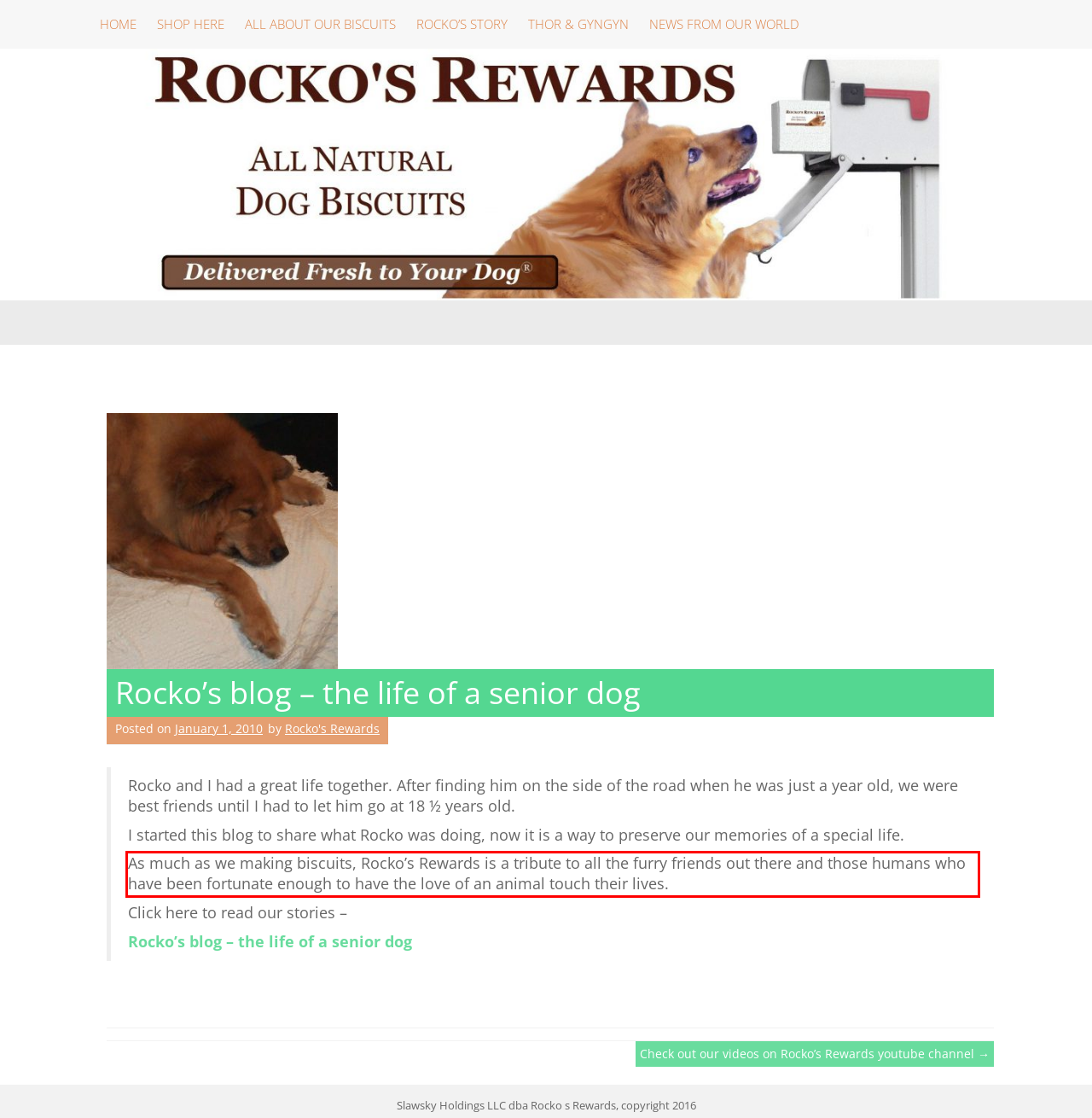There is a UI element on the webpage screenshot marked by a red bounding box. Extract and generate the text content from within this red box.

As much as we making biscuits, Rocko’s Rewards is a tribute to all the furry friends out there and those humans who have been fortunate enough to have the love of an animal touch their lives.